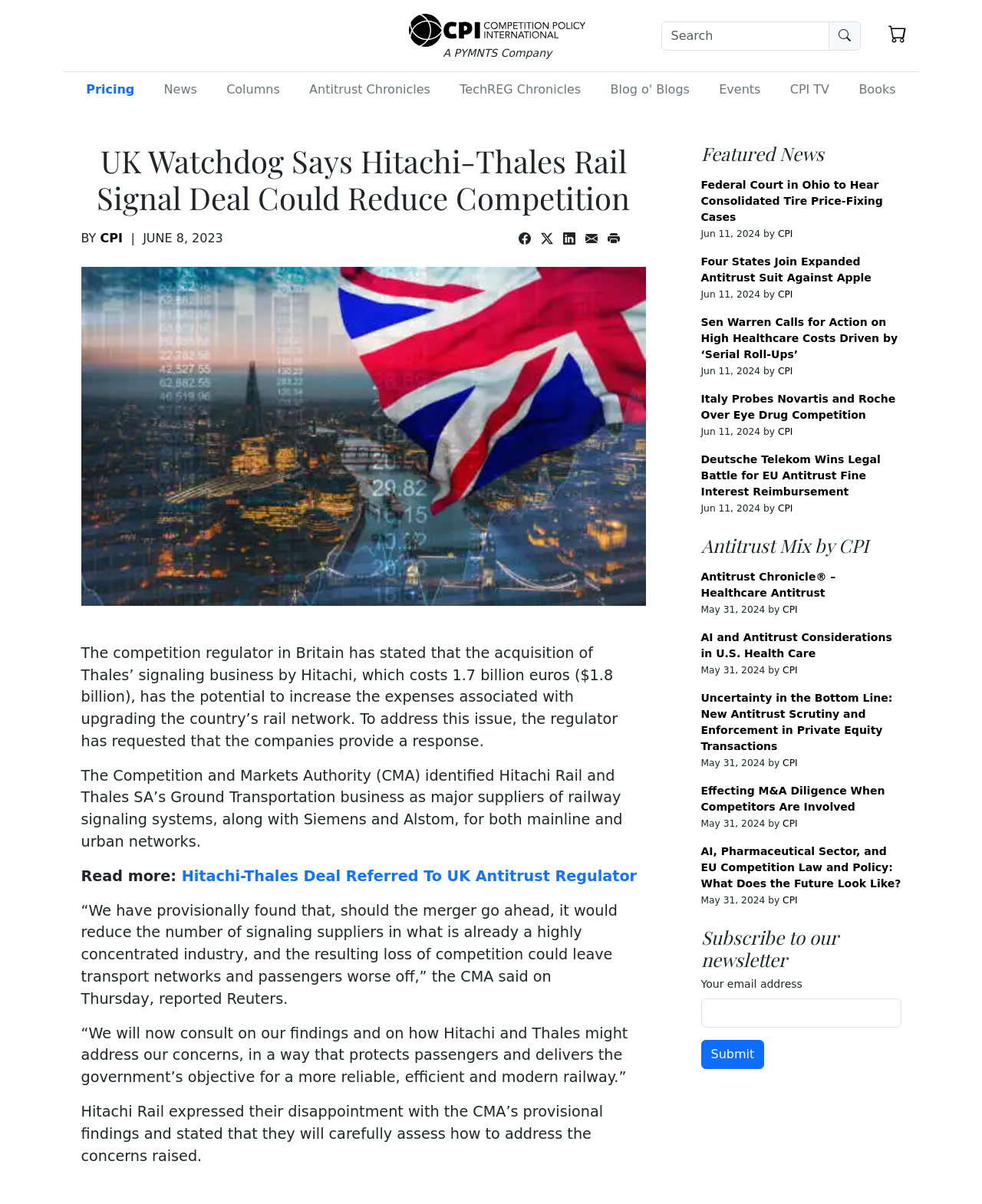Using the image as a reference, answer the following question in as much detail as possible:
How much does the acquisition of Thales' signaling business by Hitachi cost?

The cost of the acquisition can be found in the first paragraph of the news article, which states that the acquisition costs 1.7 billion euros, equivalent to $1.8 billion.